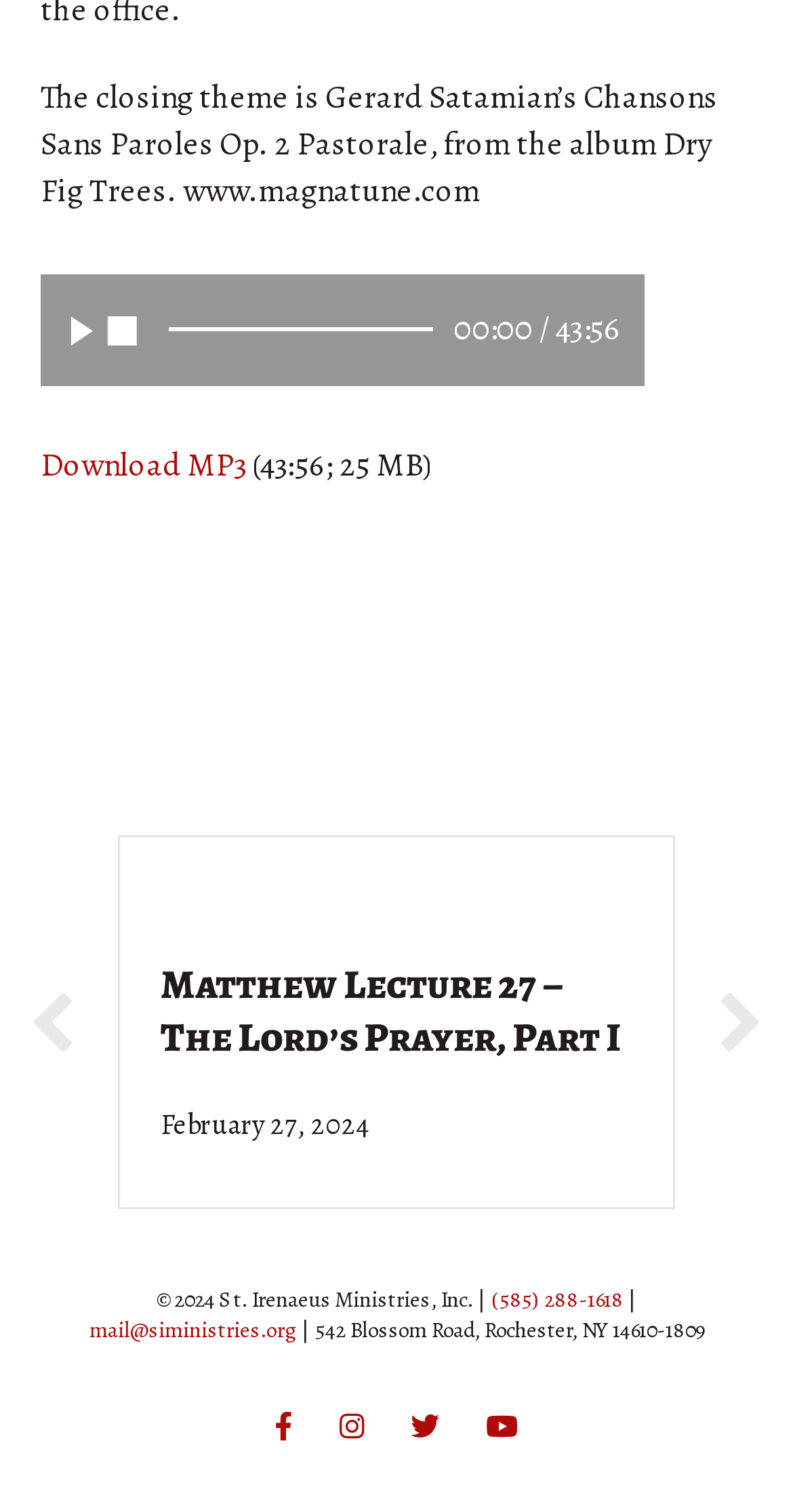Determine the bounding box coordinates of the UI element described below. Use the format (top-left x, top-left y, bottom-right x, bottom-right y) with floating point numbers between 0 and 1: (585) 288-1618

[0.619, 0.849, 0.786, 0.87]